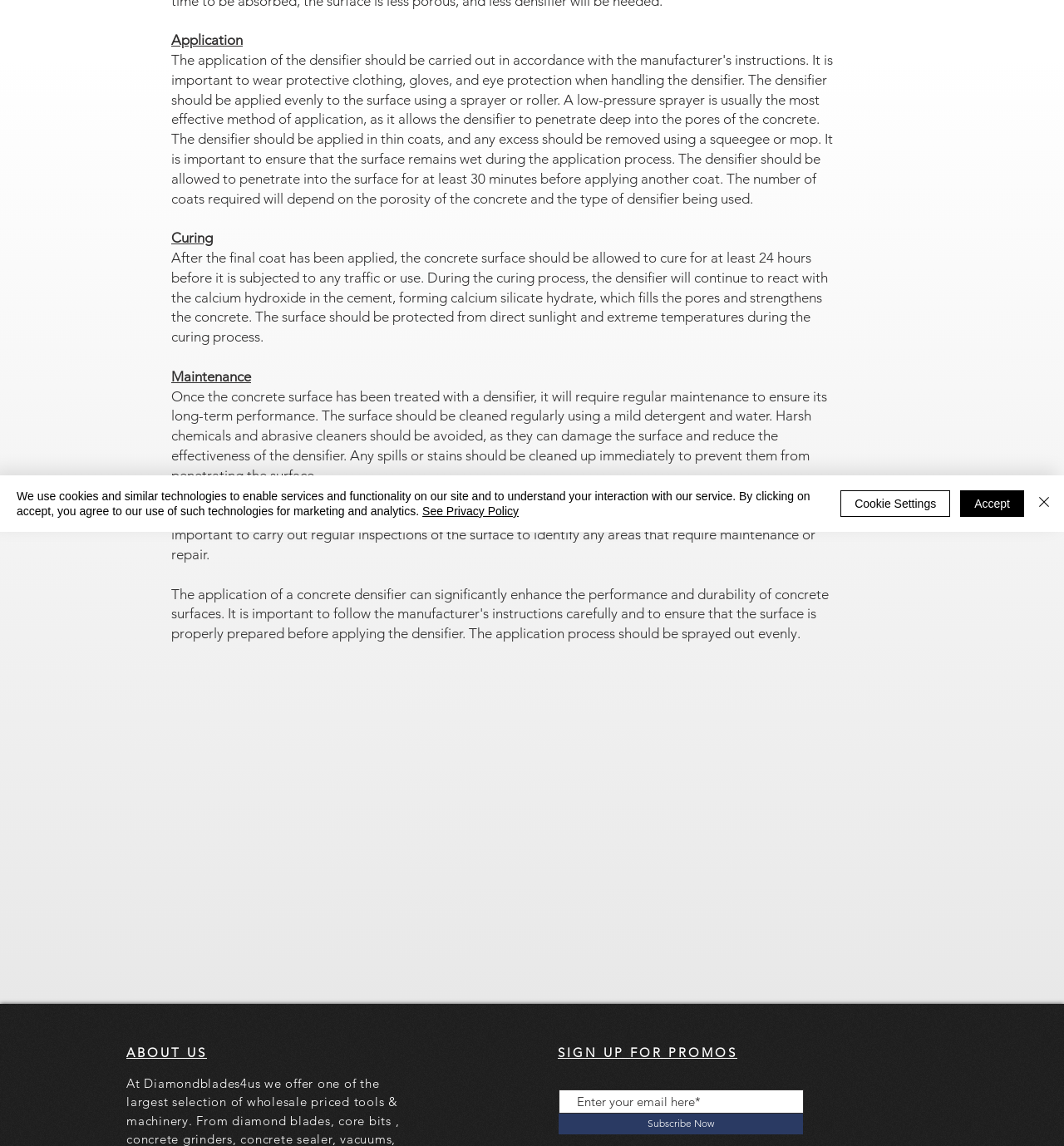Identify the bounding box coordinates for the UI element described by the following text: "Accept". Provide the coordinates as four float numbers between 0 and 1, in the format [left, top, right, bottom].

[0.902, 0.428, 0.962, 0.451]